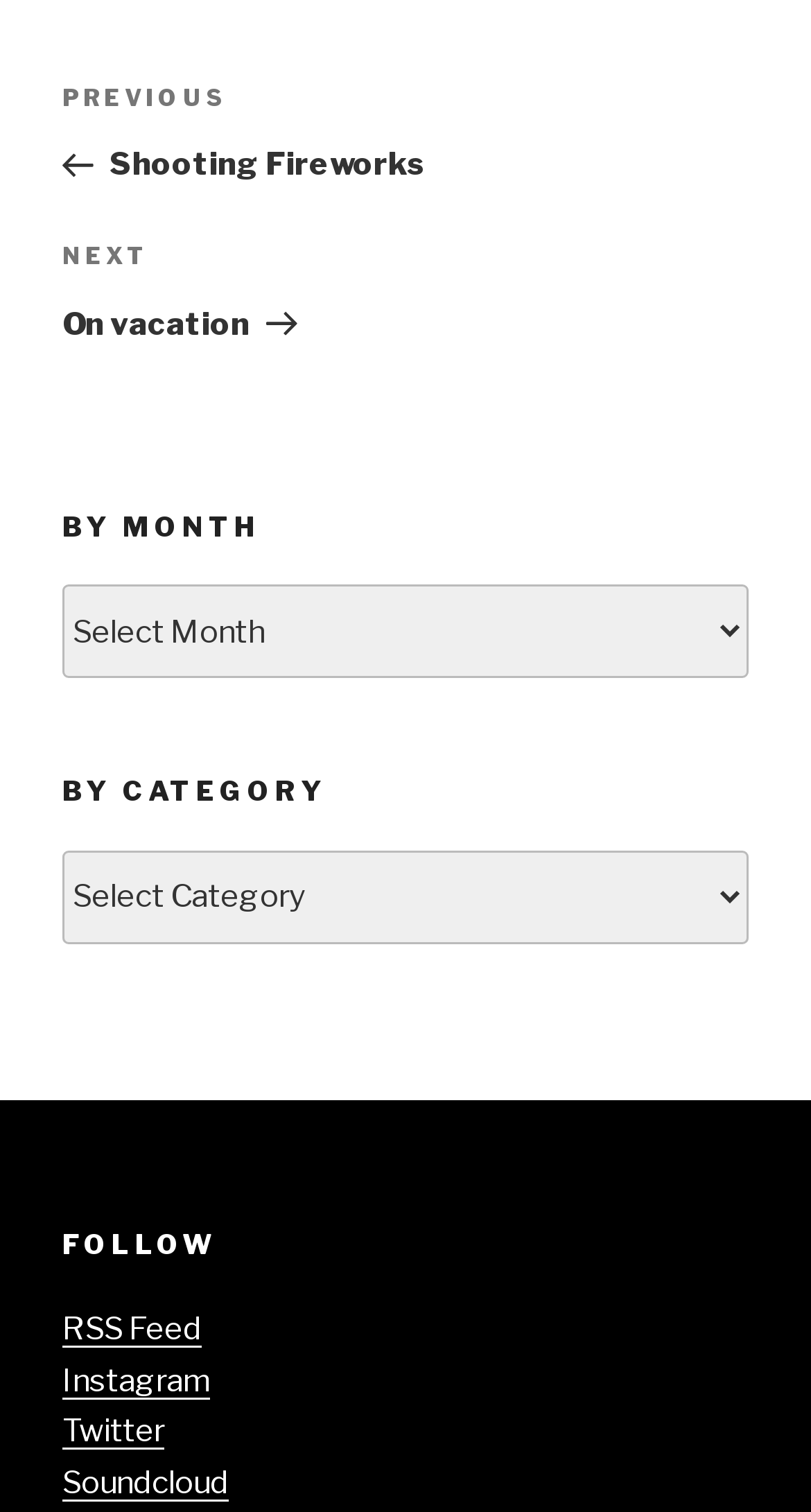What is the next post about?
Please provide a comprehensive and detailed answer to the question.

The next post link is located in the navigation section with the text 'Next Post On vacation', indicating that the next post is about being on vacation.